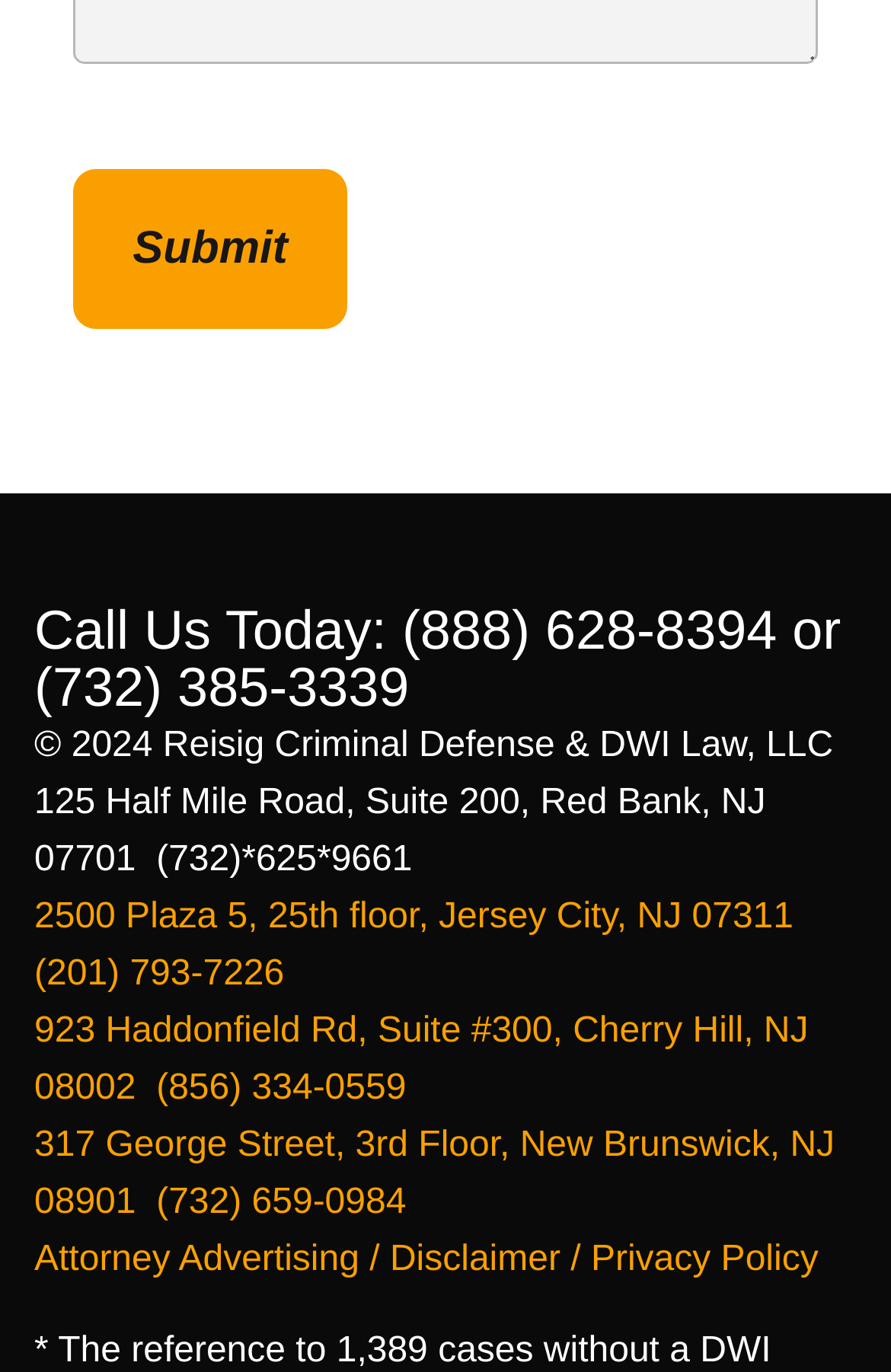What is the address of the Red Bank office?
Provide a detailed answer to the question, using the image to inform your response.

The address of the Red Bank office is 125 Half Mile Road, Suite 200, Red Bank, NJ 07701, which is mentioned on the webpage.